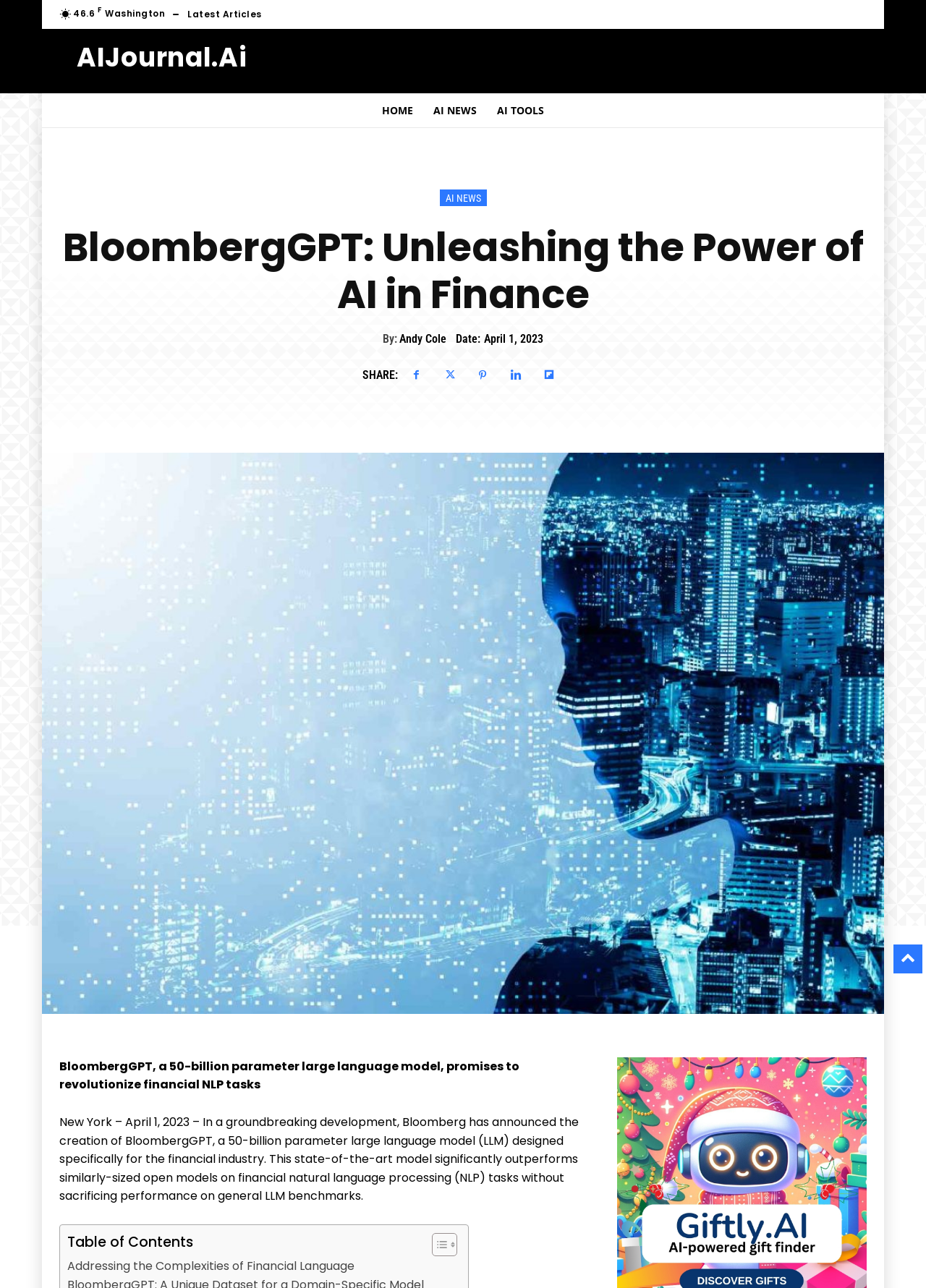Please find the bounding box coordinates in the format (top-left x, top-left y, bottom-right x, bottom-right y) for the given element description. Ensure the coordinates are floating point numbers between 0 and 1. Description: Giftly.ai

[0.537, 0.587, 0.571, 0.596]